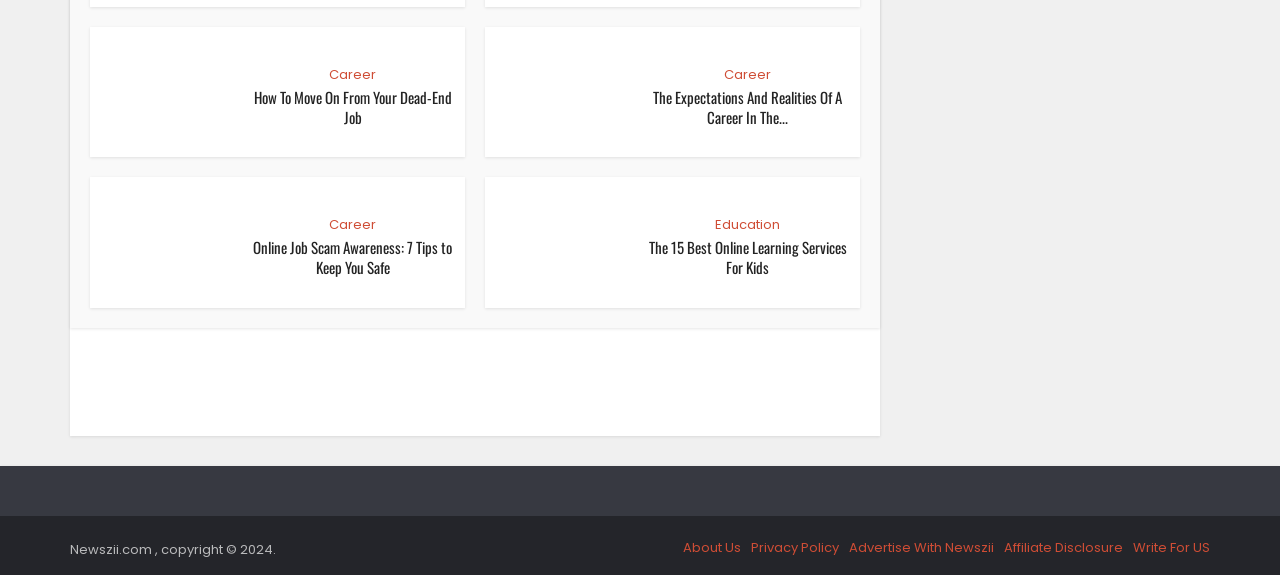Calculate the bounding box coordinates of the UI element given the description: "Education".

[0.559, 0.374, 0.609, 0.407]